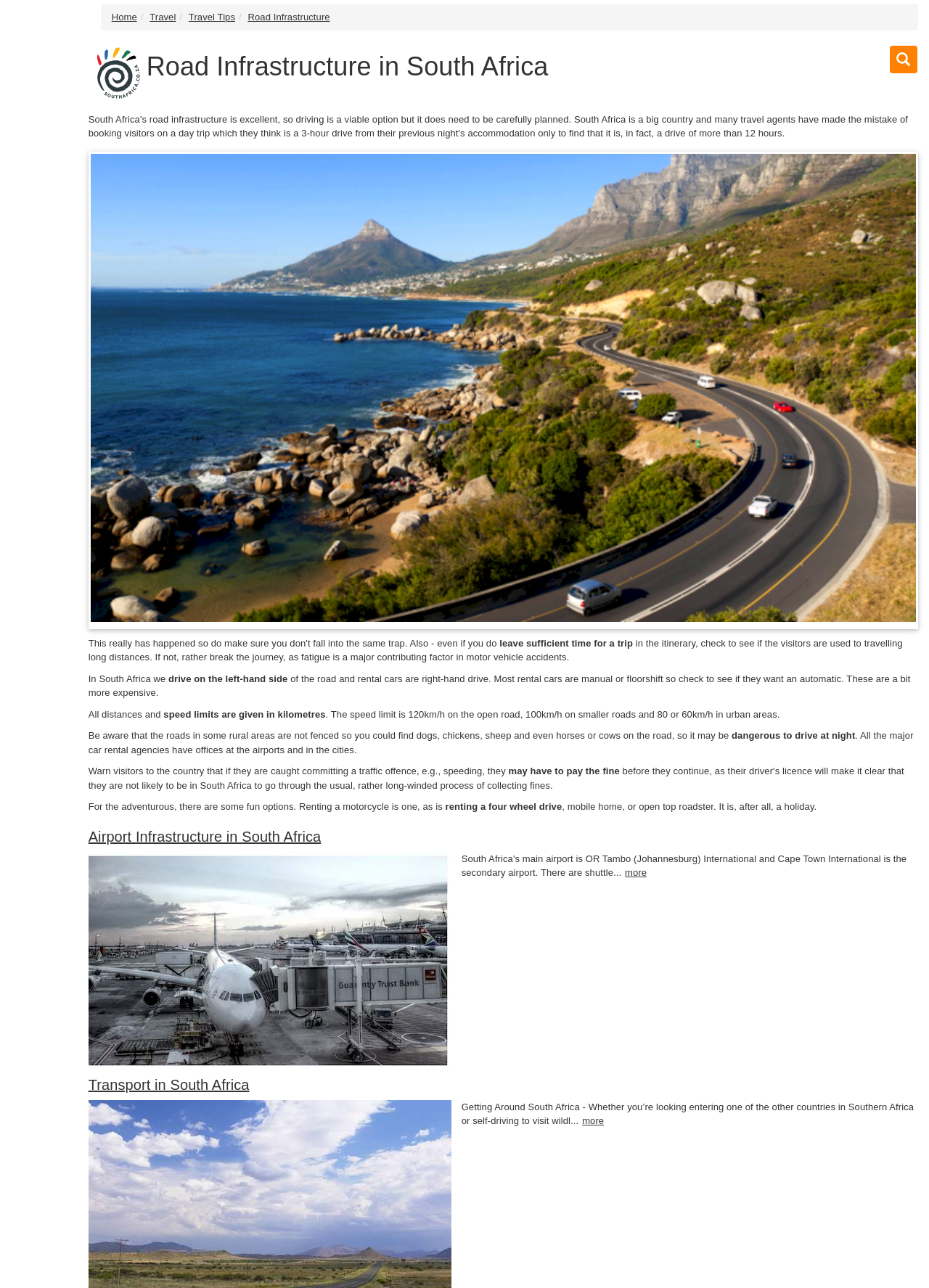Create a detailed summary of all the visual and textual information on the webpage.

The webpage is about road infrastructure in South Africa, with a focus on travel tips and information for visitors. At the top, there are four links: "Home", "Travel", "Travel Tips", and "Road Infrastructure", aligned horizontally. Below these links, there is a logo image on the left and a heading that reads "Road Infrastructure in South Africa" on the right.

The main content of the page is divided into sections, with headings and paragraphs of text. The first section provides general advice for travelers, such as leaving sufficient time for trips and checking if visitors are used to long-distance travel. The text also mentions that South Africa drives on the left-hand side of the road and that rental cars are right-hand drive.

The next section discusses road safety, including speed limits, which are given in kilometers per hour. The text warns about the dangers of driving at night and the possibility of encountering animals on rural roads. It also mentions that major car rental agencies have offices at airports and in cities.

Further down, there is a section about traffic offenses, stating that visitors may have to pay fines if caught committing an offense. The text then shifts to more adventurous travel options, such as renting motorcycles, four-wheel drives, or mobile homes.

Below this section, there is a heading that reads "Airport Infrastructure in South Africa", accompanied by an image and a link to more information. The next section is about transport in South Africa, with a heading and a link to more information. The final section appears to be a summary or introduction to getting around South Africa, with a link to more information.

Throughout the page, there are several images, including a logo and what appears to be a scenic photo of South Africa. The overall layout is organized, with clear headings and concise text.